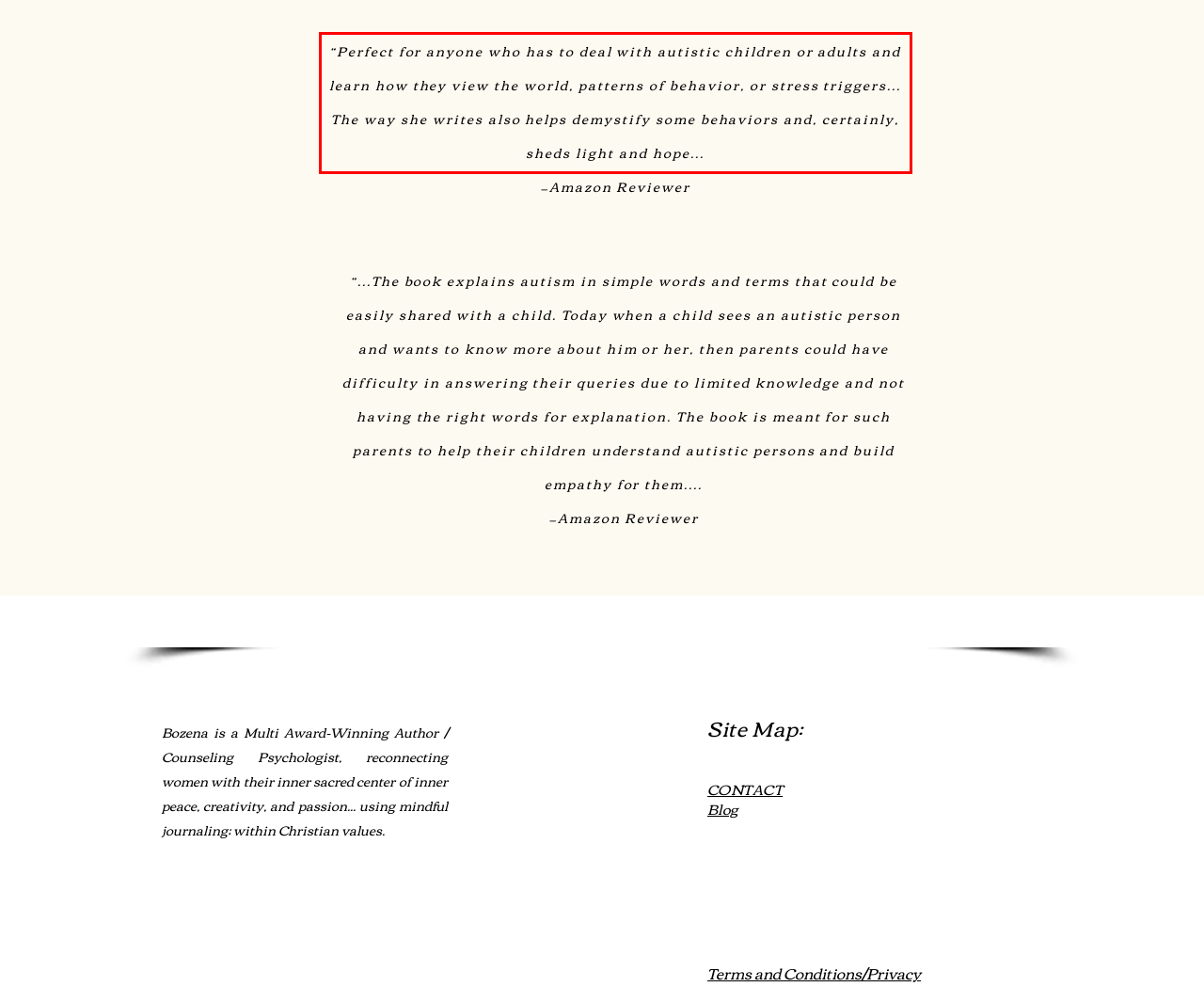Please identify and extract the text content from the UI element encased in a red bounding box on the provided webpage screenshot.

“Perfect for anyone who has to deal with autistic children or adults and learn how they view the world, patterns of behavior, or stress triggers... The way she writes also helps demystify some behaviors and, certainly, sheds light and hope...